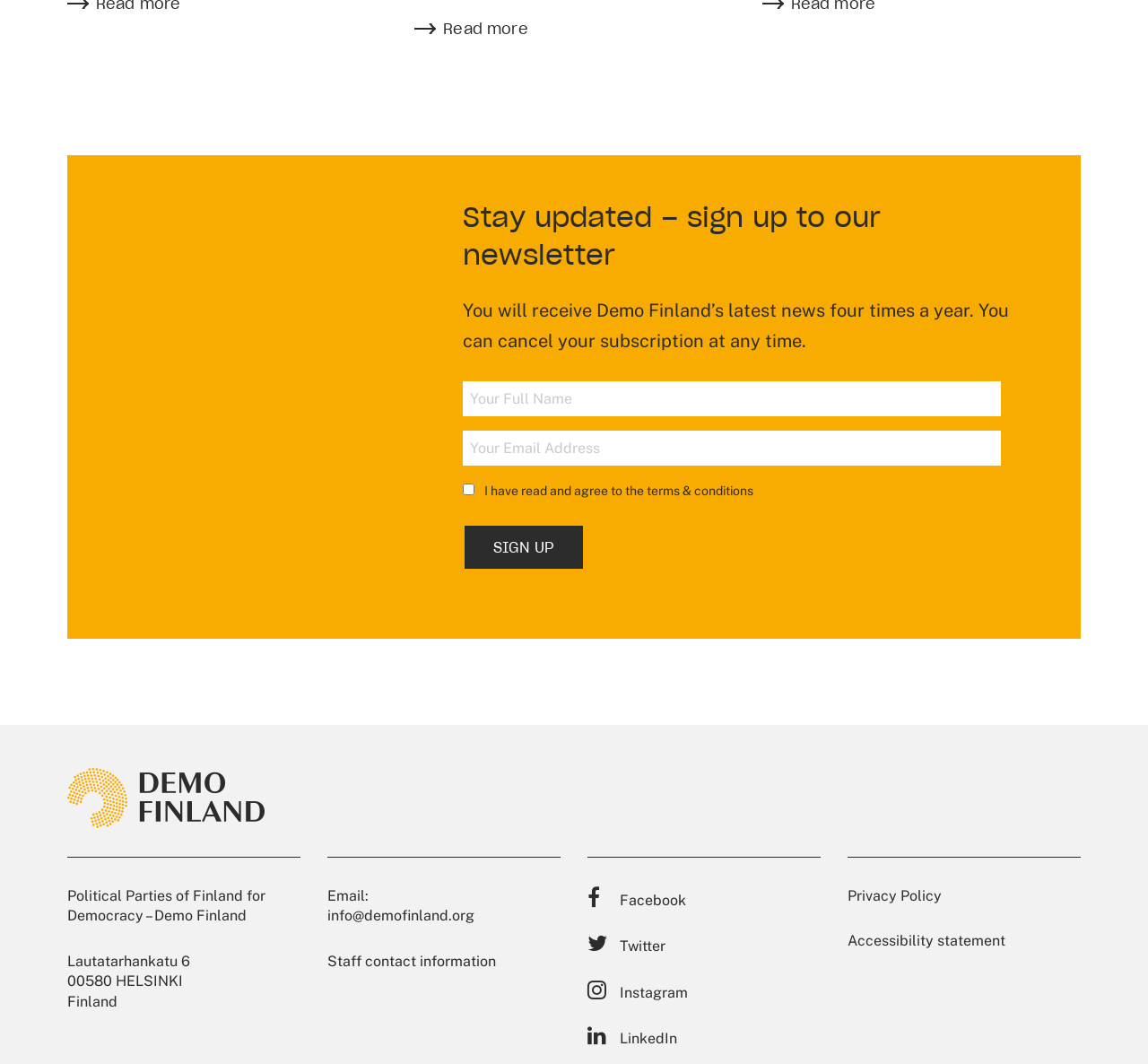What is the purpose of the checkbox?
Look at the screenshot and give a one-word or phrase answer.

Agree to terms & conditions